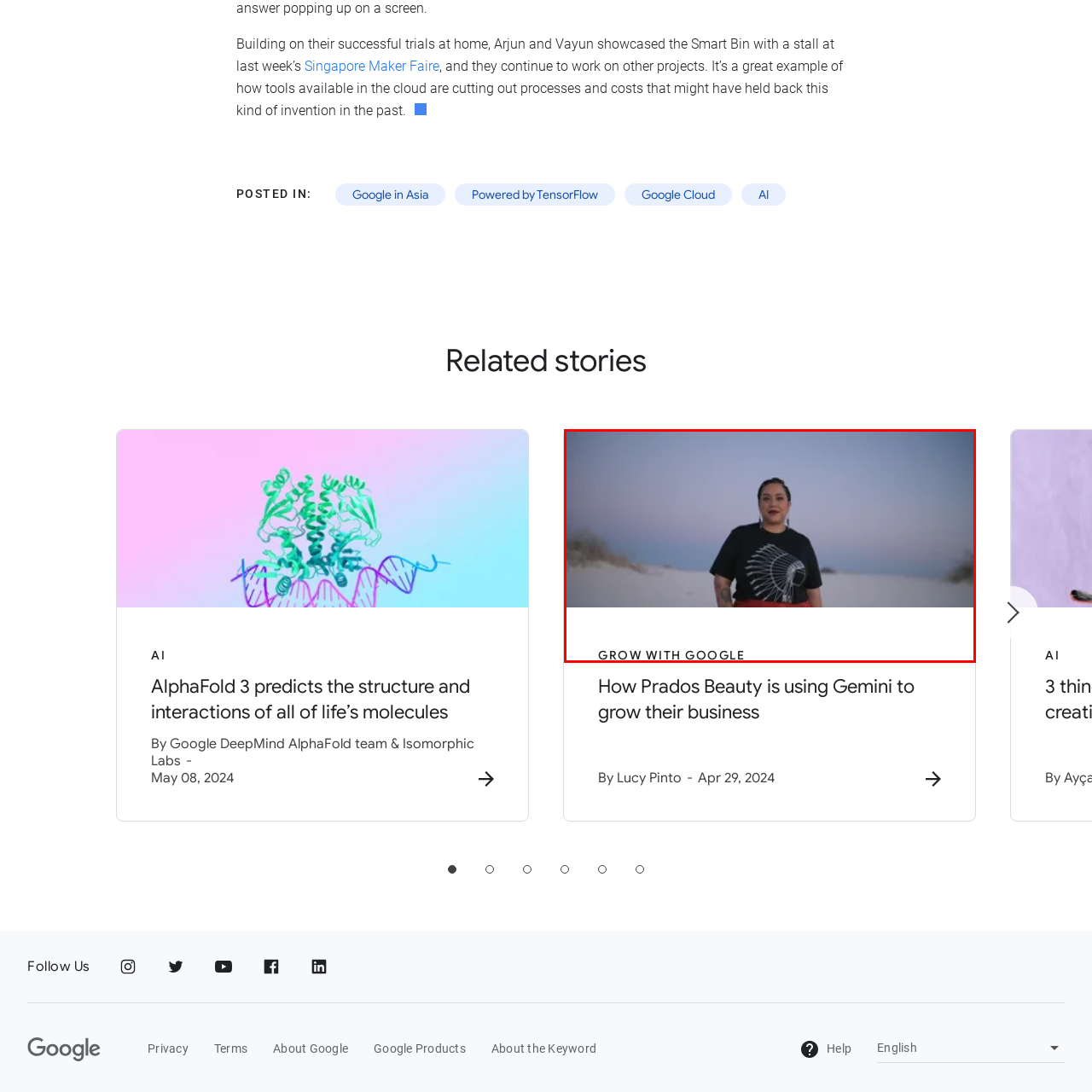Generate a detailed description of the image highlighted within the red border.

The image depicts a confidently posed individual standing against a serene backdrop, which features soft, muted colors of dusk. They are wearing a striking black t-shirt adorned with a unique graphic design, paired with vibrant red pants. The scene exudes a sense of empowerment and community, aligning with the theme of "Grow with Google." This initiative highlights the stories of diverse individuals leveraging technology and resources to achieve their personal and professional goals. The overall atmosphere captures a moment of inspiration and resilience, inviting viewers to explore the transformative impact of digital tools on their own journeys.